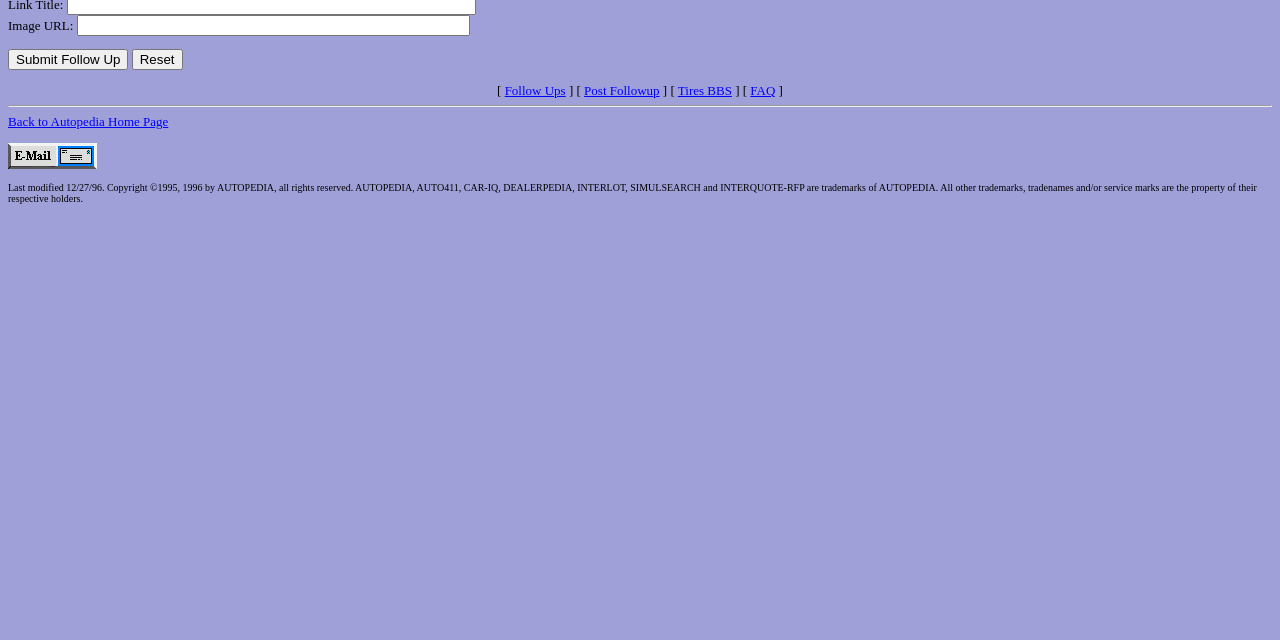Please locate the UI element described by "Back to Autopedia Home Page" and provide its bounding box coordinates.

[0.006, 0.178, 0.131, 0.201]